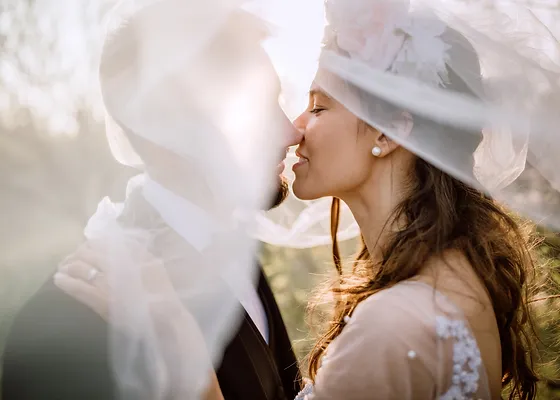What is the bride's makeup like?
Based on the image, answer the question with as much detail as possible.

The bride's makeup is described as subtle, indicating that it is not overly dramatic or bold, but rather understated and elegant, which suits the romantic and intimate atmosphere of the scene.